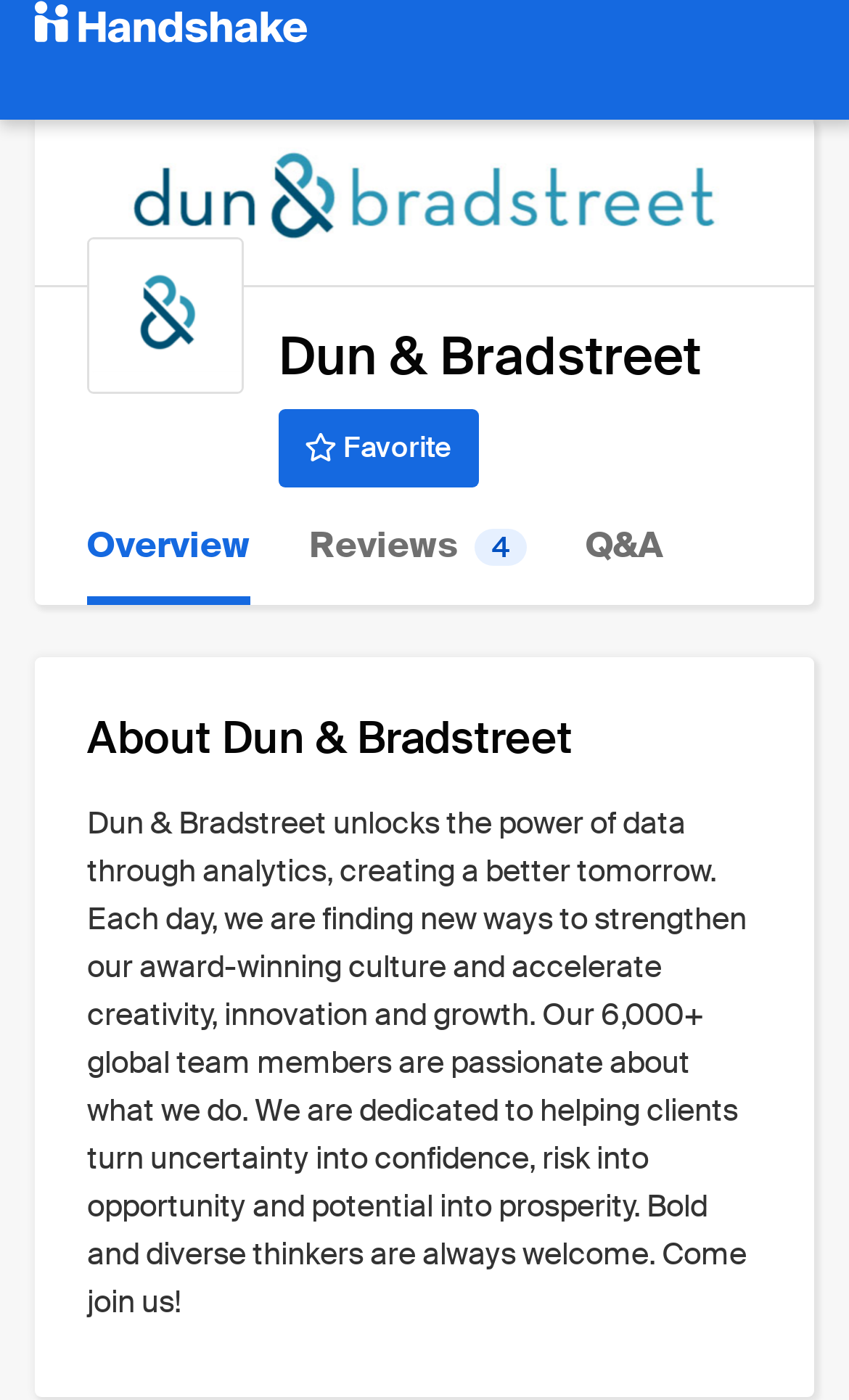What is the name of the company being reviewed?
From the details in the image, provide a complete and detailed answer to the question.

The name of the company being reviewed can be found in the heading element with the text 'Dun & Bradstreet' which is located at the top of the webpage.